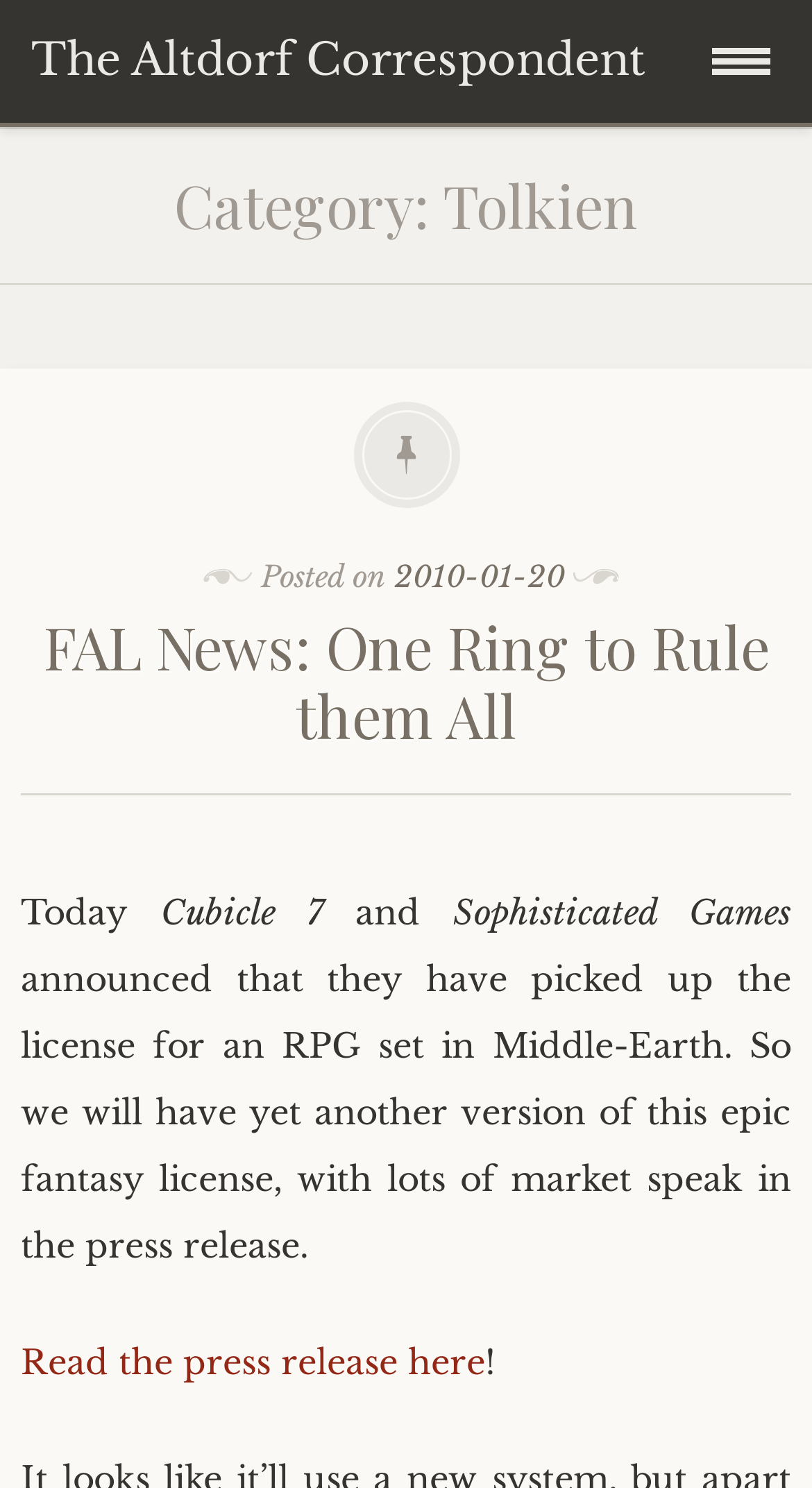Please give a concise answer to this question using a single word or phrase: 
What is the category of the current webpage?

Tolkien